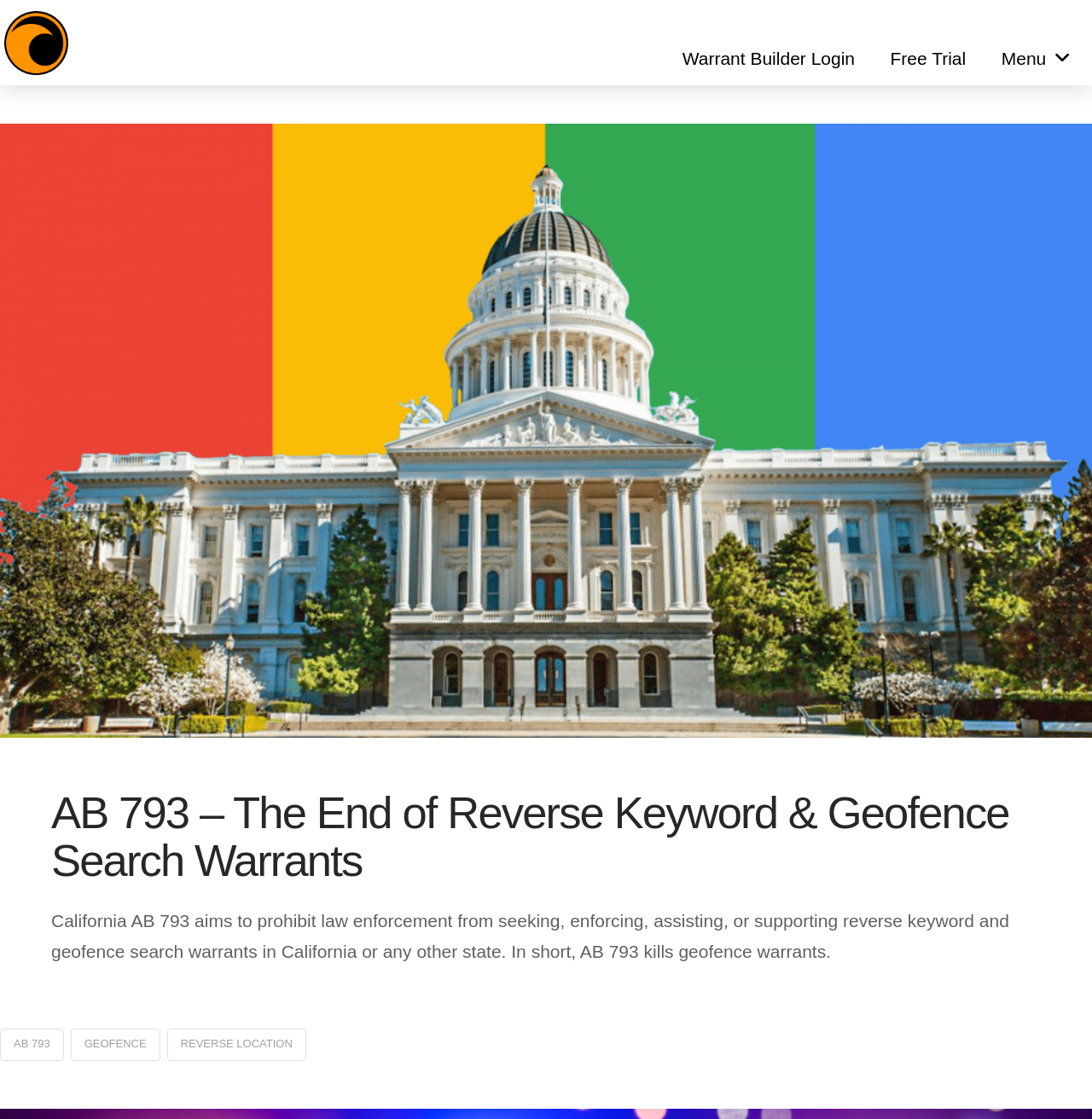Please provide a one-word or short phrase answer to the question:
What type of warrants are mentioned?

Geofence and reverse keyword